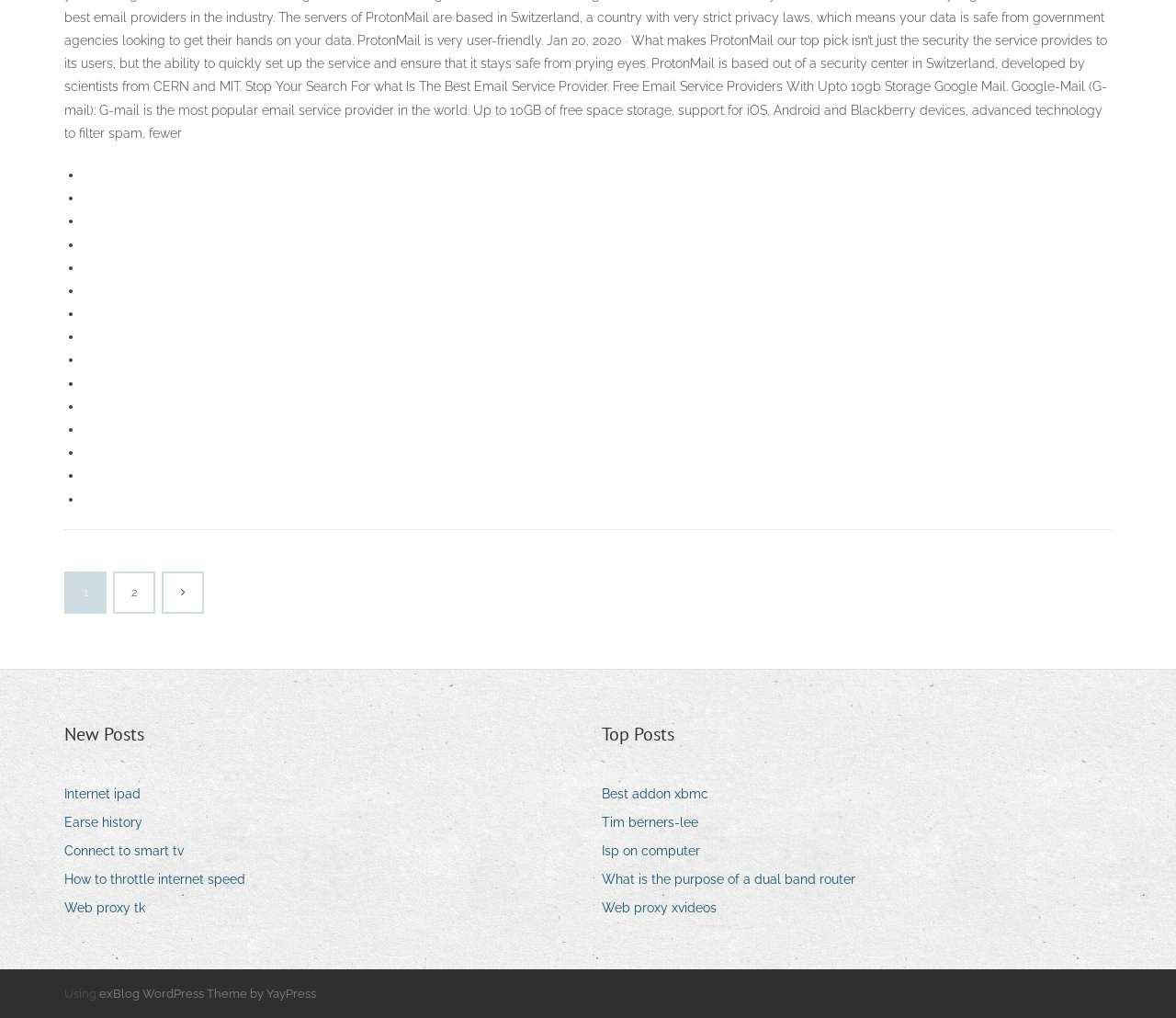Locate the bounding box coordinates of the element that should be clicked to execute the following instruction: "Visit 'exBlog WordPress Theme by YayPress'".

[0.084, 0.969, 0.269, 0.982]